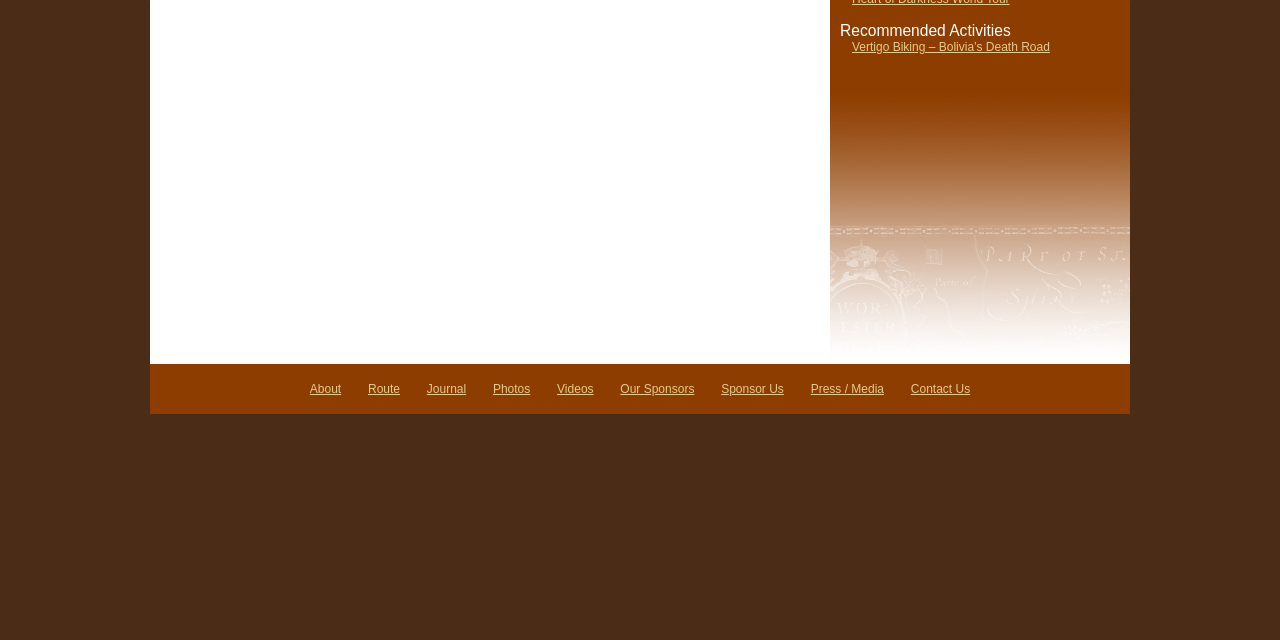Determine the bounding box for the HTML element described here: "International Schools in South America". The coordinates should be given as [left, top, right, bottom] with each number being a float between 0 and 1.

None